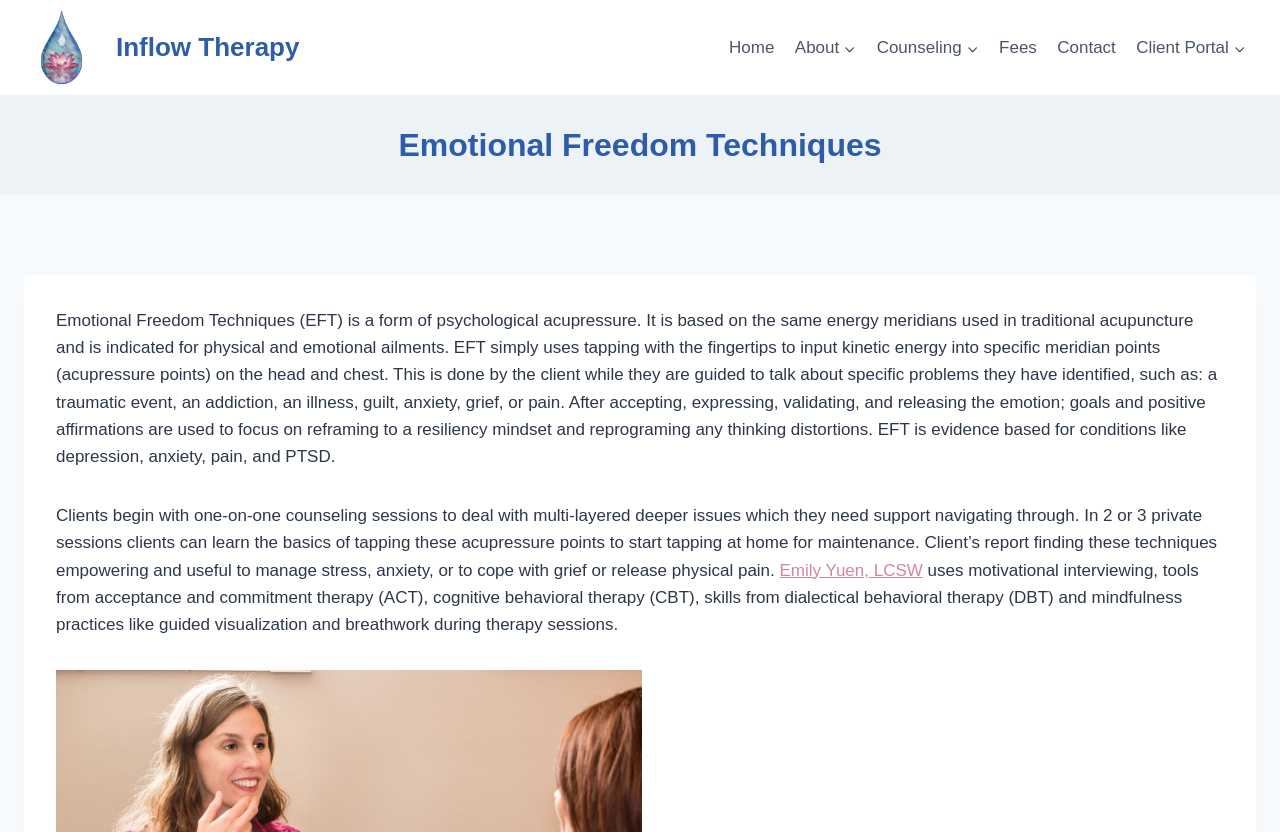Please provide a one-word or short phrase answer to the question:
What is the purpose of one-on-one counseling sessions?

deal with deeper issues